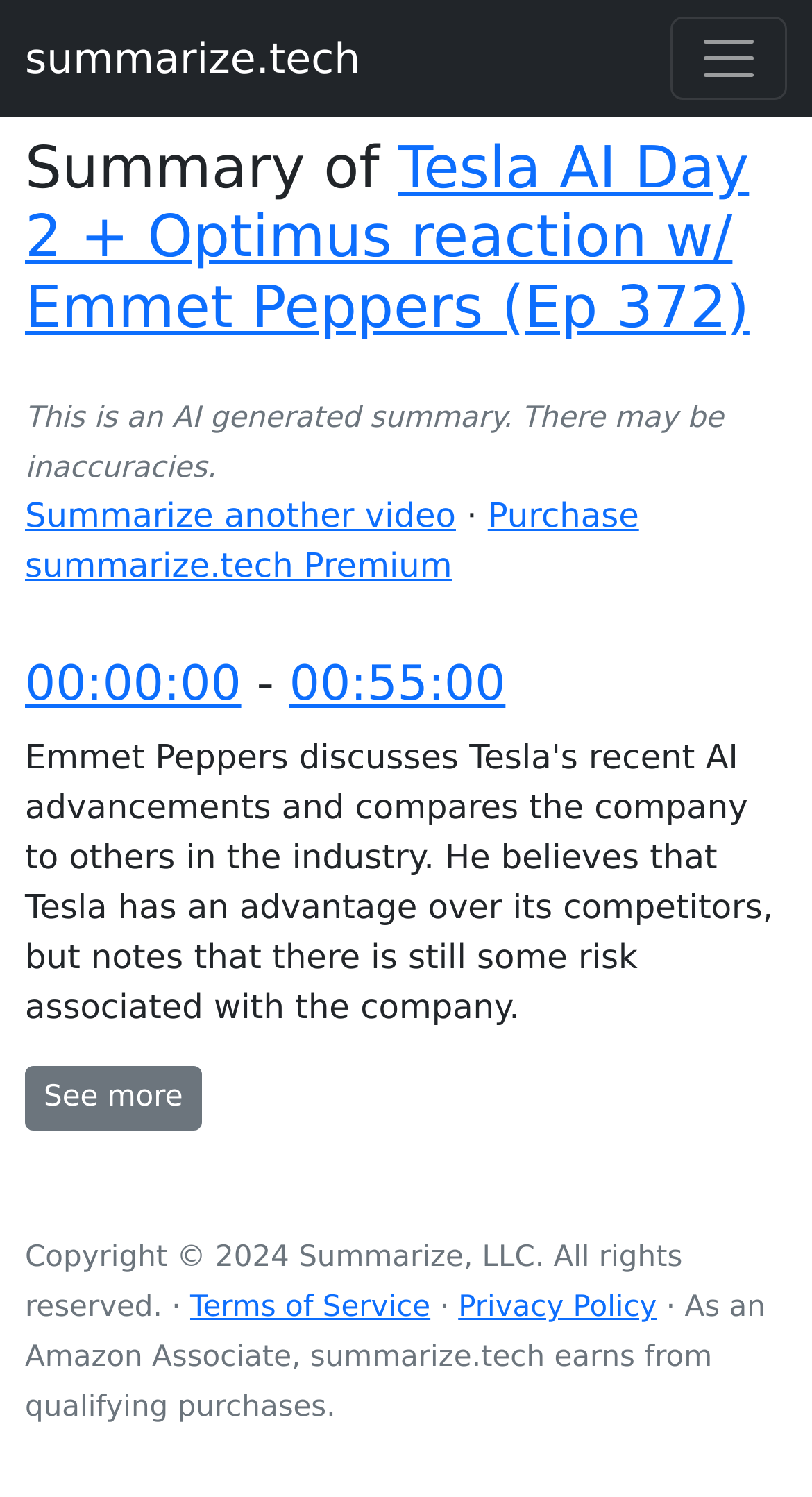Can you find the bounding box coordinates for the UI element given this description: "parent_node: summarize.tech aria-label="Toggle navigation""? Provide the coordinates as four float numbers between 0 and 1: [left, top, right, bottom].

[0.826, 0.011, 0.969, 0.067]